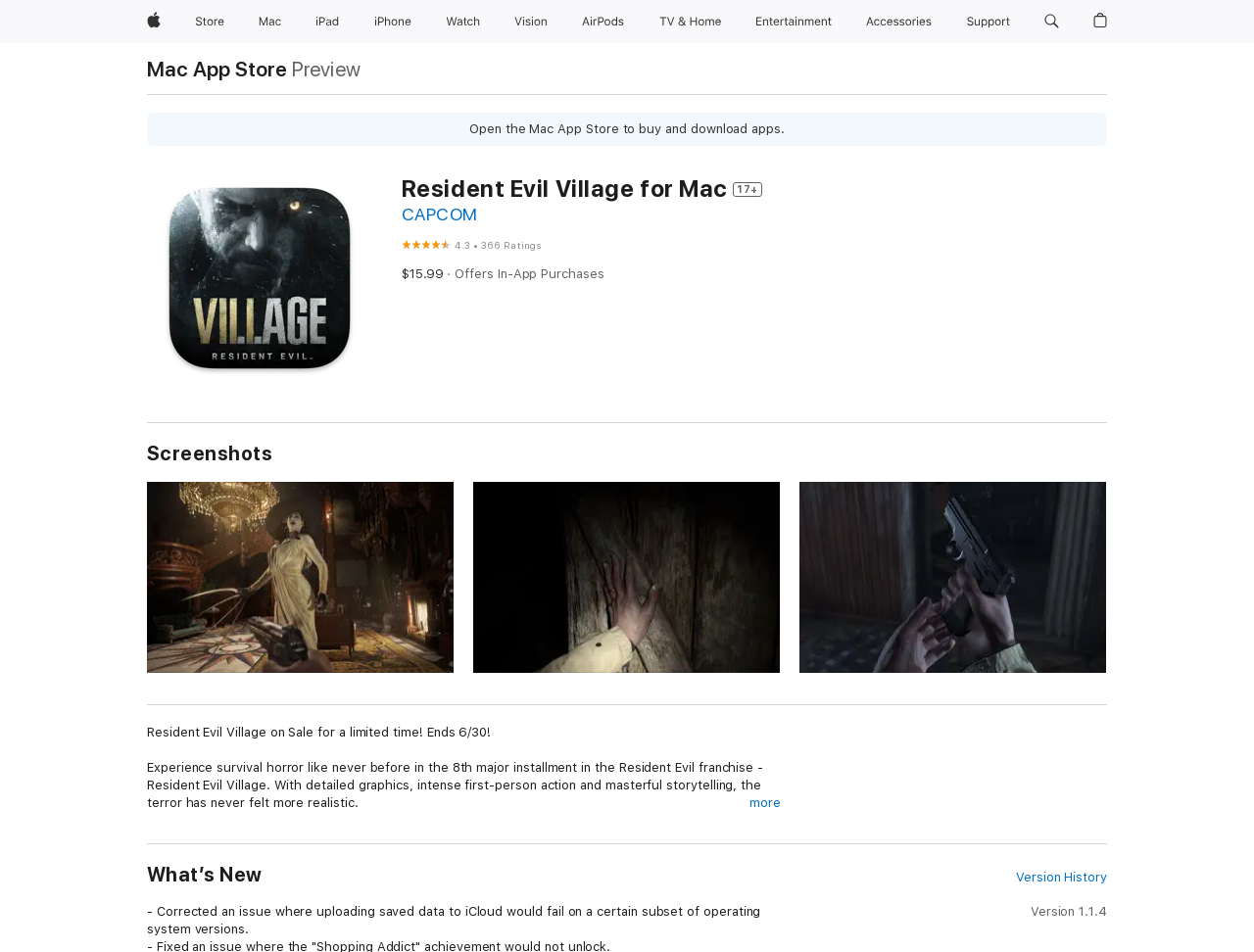What is the rating of the game?
Carefully examine the image and provide a detailed answer to the question.

The rating of the game can be found in the figure element with the text '4.3 out of 5' which is a child element of the HeaderAsNonLandmark element.